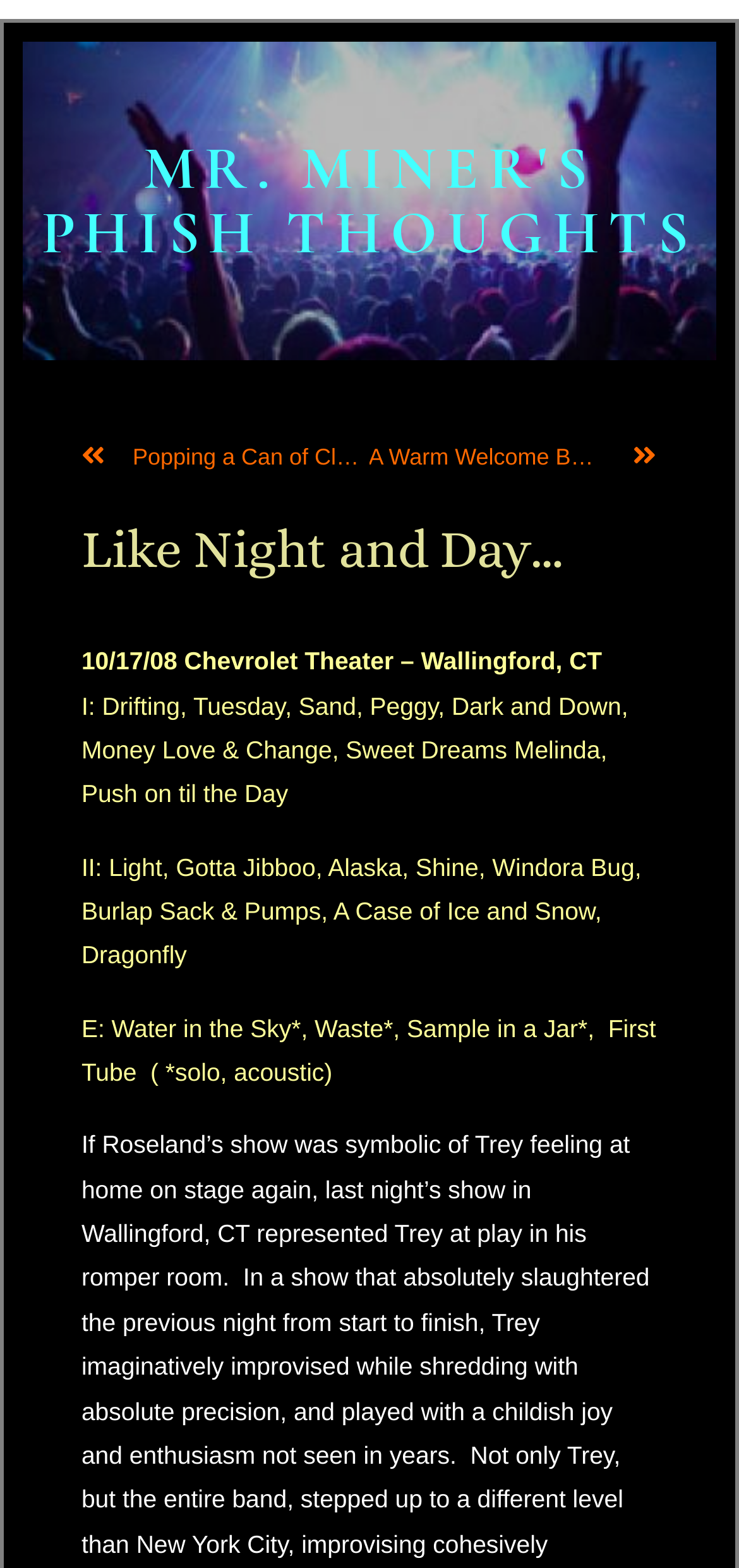Provide an in-depth caption for the contents of the webpage.

The webpage is a blog post titled "Like Night and Day…" from "MR. MINER'S PHISH THOUGHTS". At the top, there is a heading with the blog title "MR. MINER'S PHISH THOUGHTS" which is also a link. Below the title, there are two links, "Prev Popping a Can of Classic TAB" and "A Warm Welcome Back Next", positioned side by side, taking up about half of the page width each.

Underneath these links, there is a heading "Like Night and Day…" followed by a series of static text blocks. The first block displays the date and location "10/17/08 Chevrolet Theater – Wallingford, CT". The subsequent blocks list the setlists of a Phish concert, divided into three parts: "I:", "II:", and "E:". Each part lists several song titles, with some songs marked as solo acoustic performances. These text blocks are stacked vertically, taking up most of the page's content area.